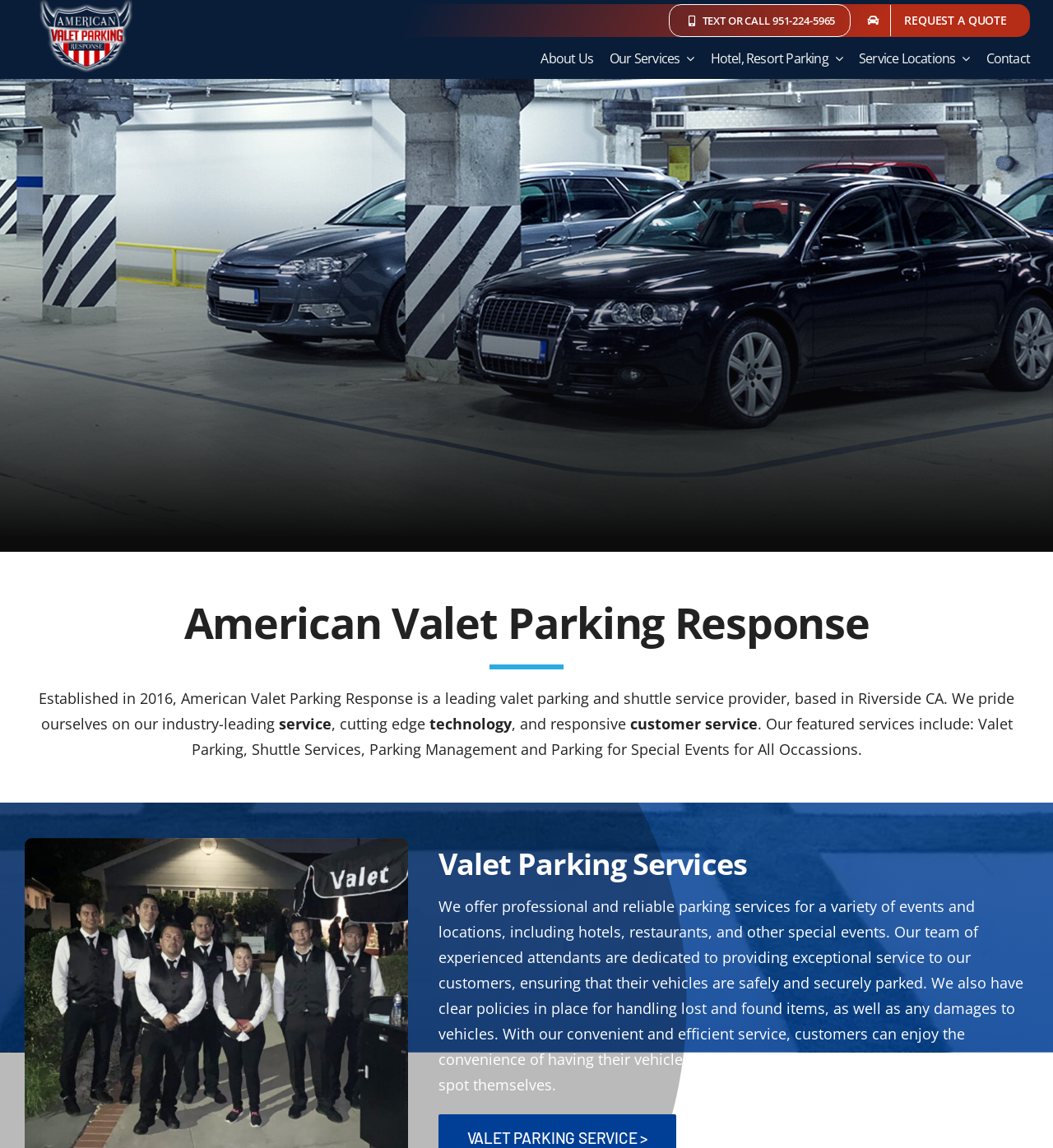Could you find the bounding box coordinates of the clickable area to complete this instruction: "Contact us"?

[0.936, 0.041, 0.978, 0.061]